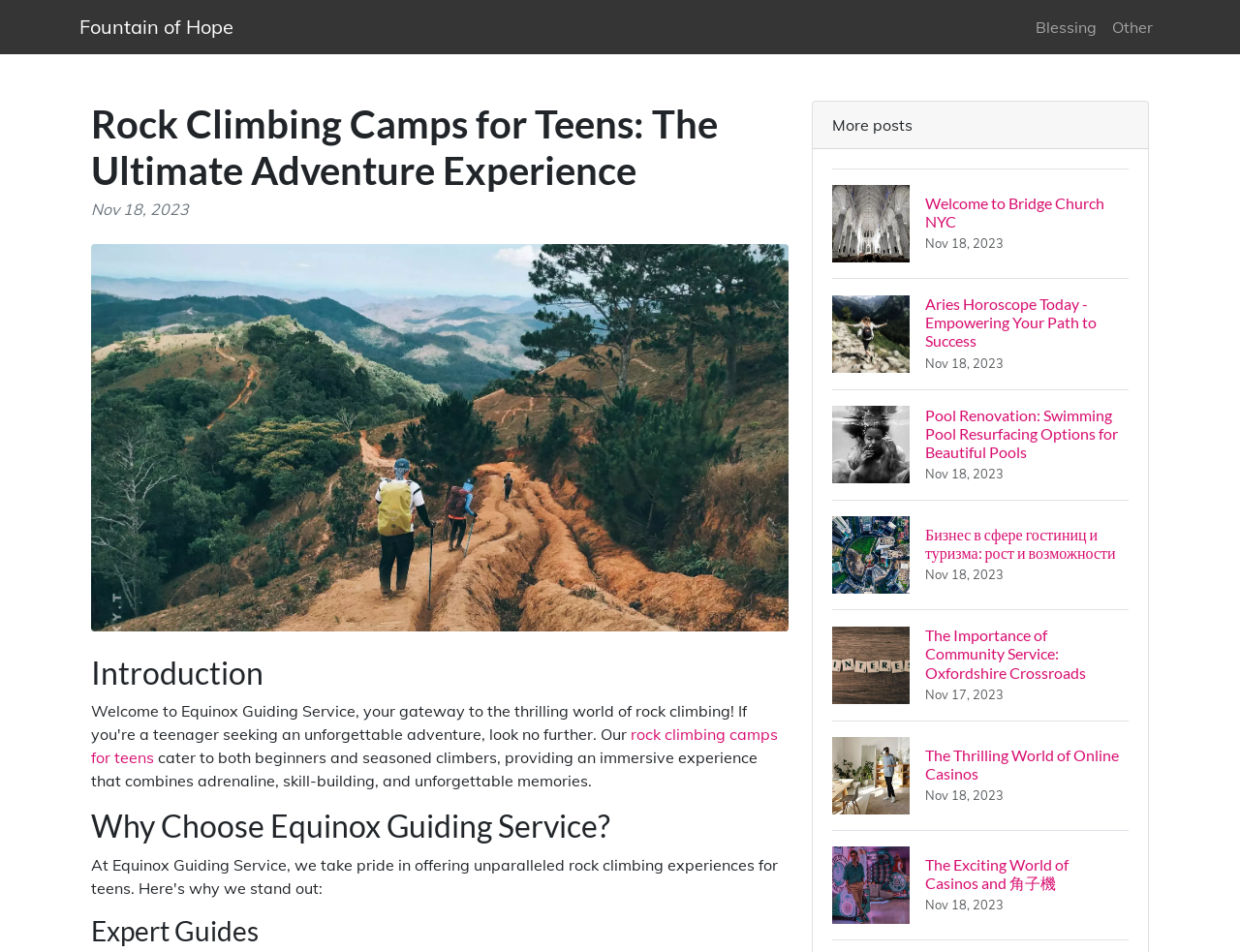Using the provided element description "Other", determine the bounding box coordinates of the UI element.

[0.891, 0.008, 0.936, 0.049]